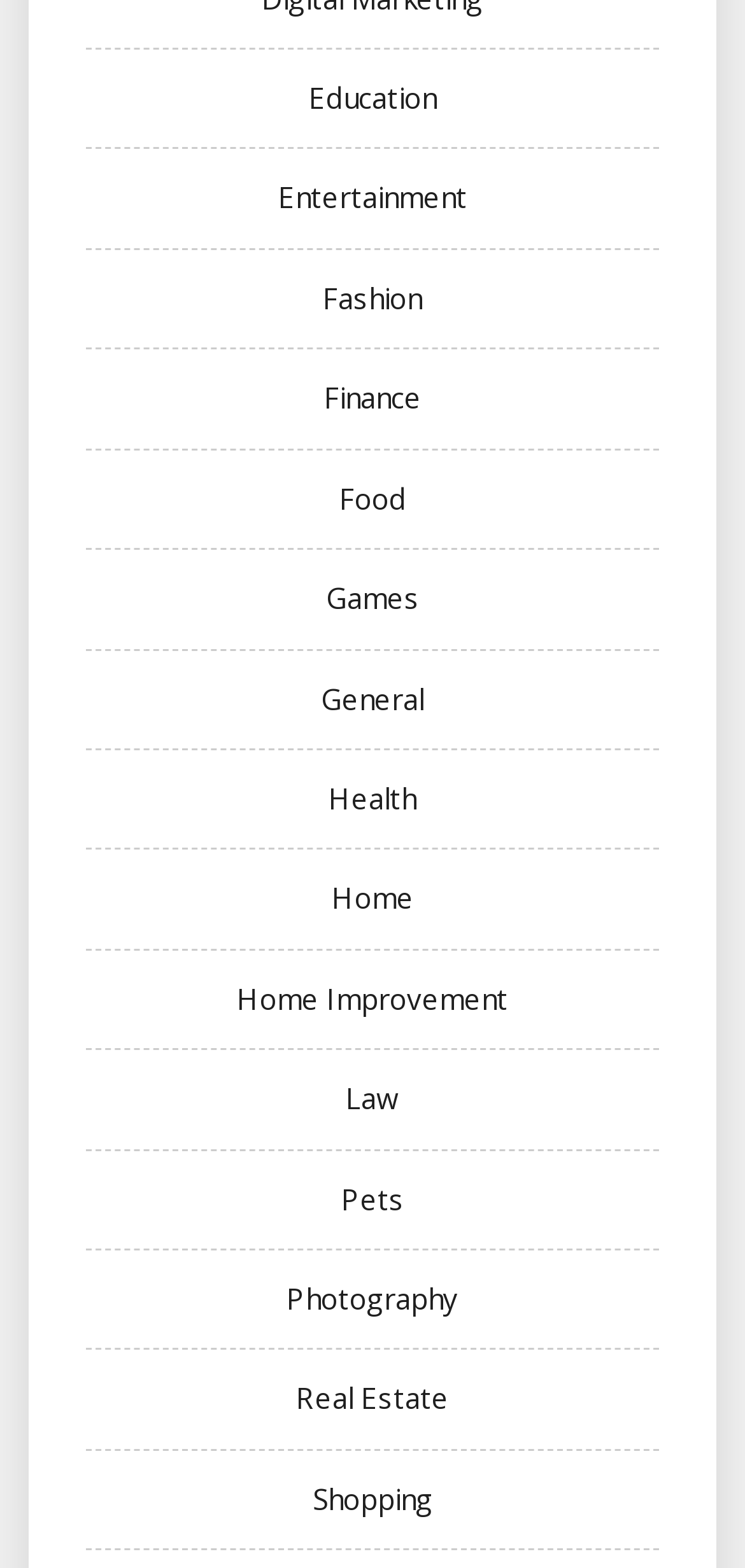Bounding box coordinates should be provided in the format (top-left x, top-left y, bottom-right x, bottom-right y) with all values between 0 and 1. Identify the bounding box for this UI element: Fashion

[0.433, 0.178, 0.567, 0.202]